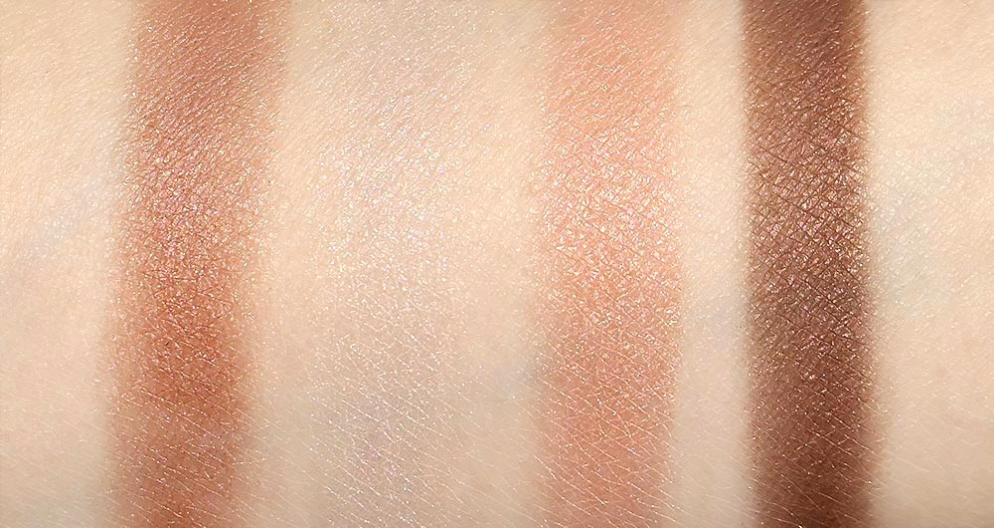What type of finishes are present in the palette?
Based on the image, respond with a single word or phrase.

Matte and shimmer